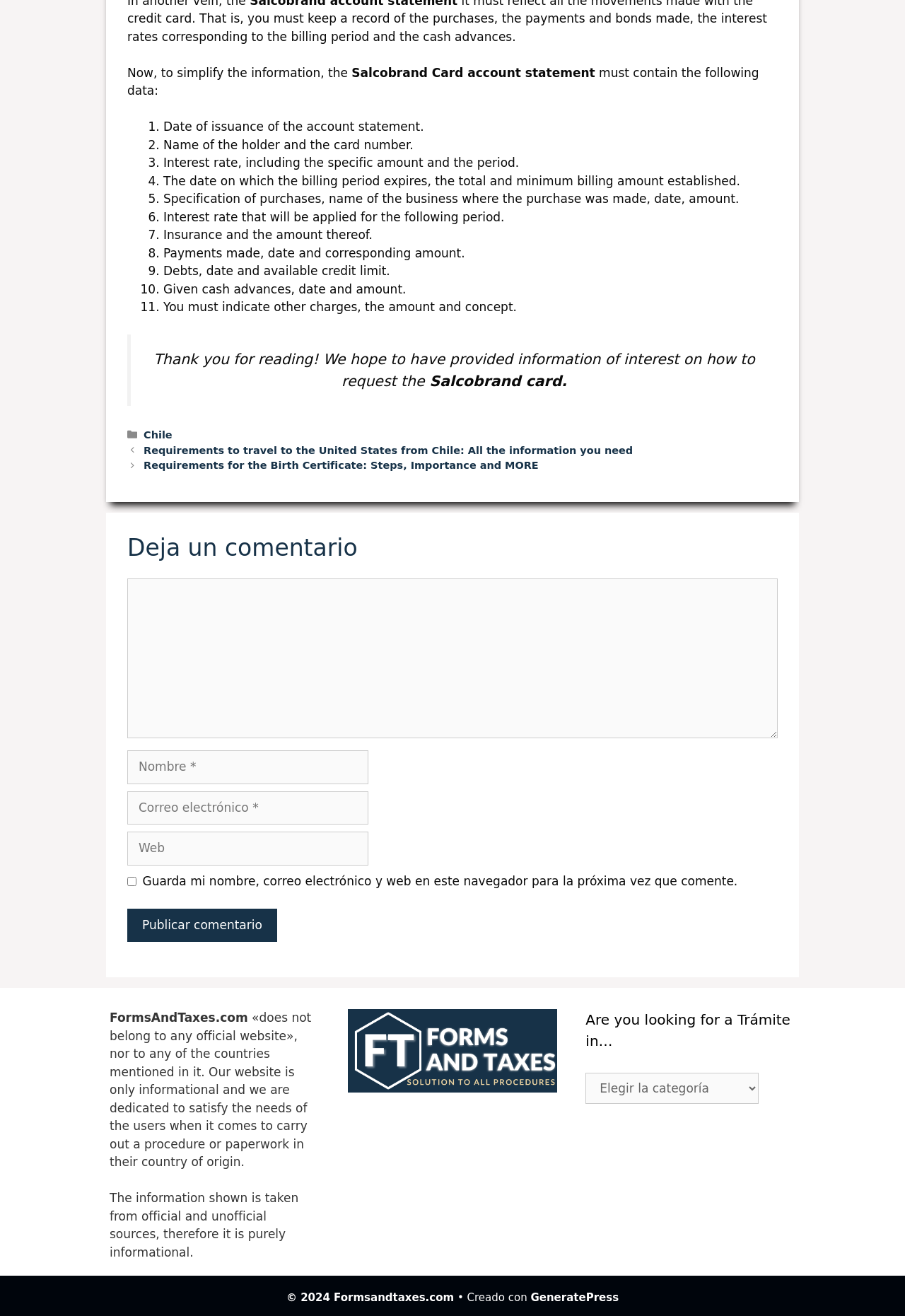Determine the bounding box coordinates of the region I should click to achieve the following instruction: "Enter your name". Ensure the bounding box coordinates are four float numbers between 0 and 1, i.e., [left, top, right, bottom].

[0.141, 0.57, 0.407, 0.596]